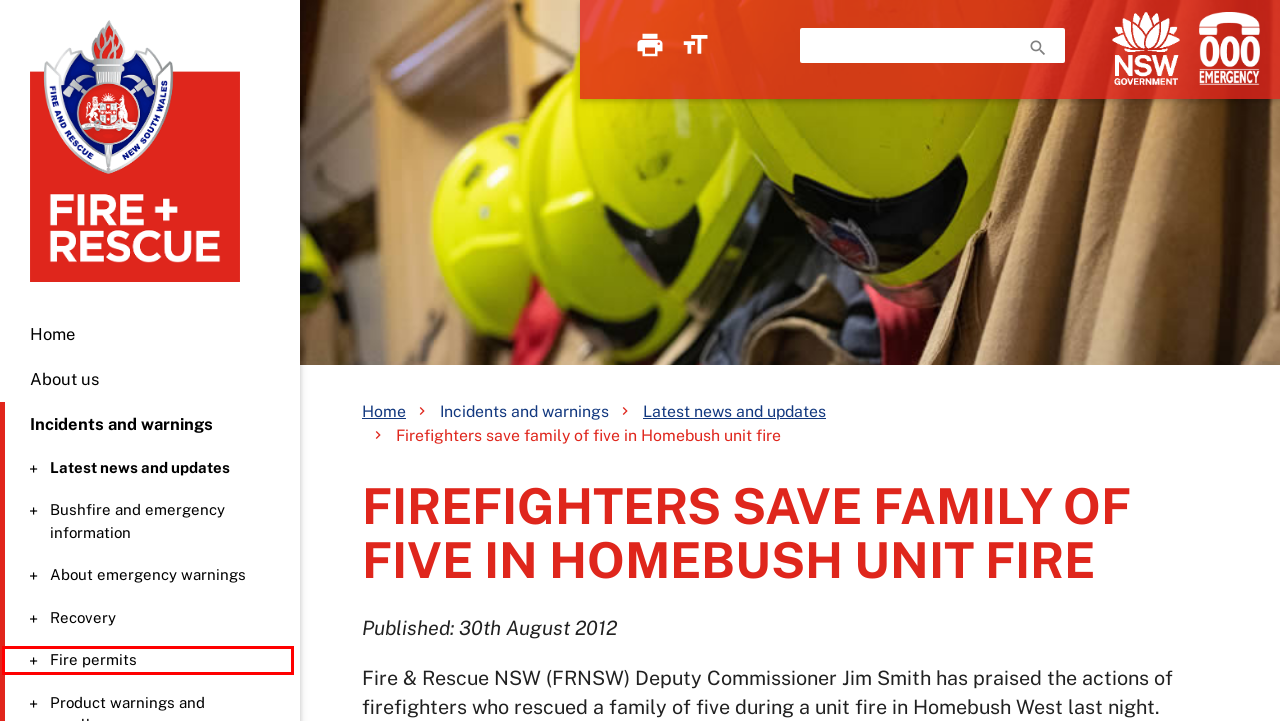Observe the screenshot of a webpage with a red bounding box highlighting an element. Choose the webpage description that accurately reflects the new page after the element within the bounding box is clicked. Here are the candidates:
A. NSW Government
B. Museum Of Fire | Penrith
C. Latest news and updates - Fire and Rescue NSW
D. Bushfire and emergency information - Fire and Rescue NSW
E. Recovery - Fire and Rescue NSW
F. Sitemap - Fire and Rescue NSW
G. About emergency warnings - Fire and Rescue NSW
H. Fire permits - Fire and Rescue NSW

H